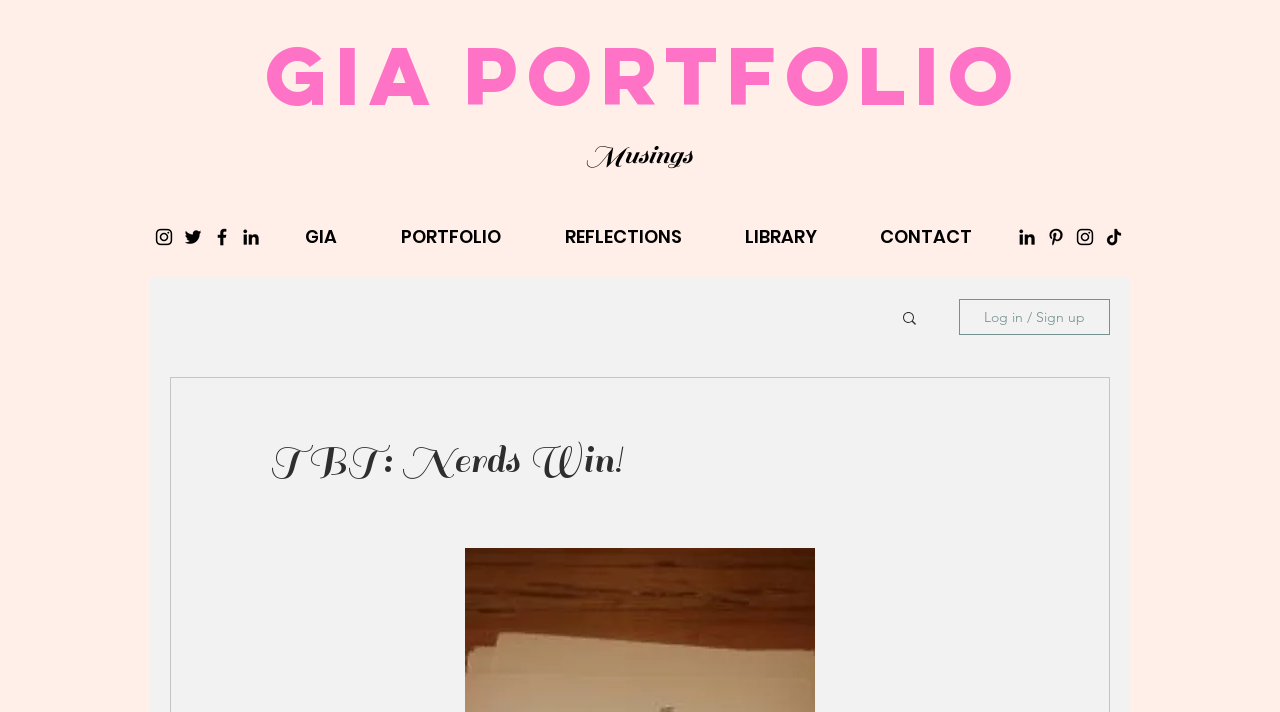Please determine the bounding box coordinates of the element to click on in order to accomplish the following task: "go to reflections". Ensure the coordinates are four float numbers ranging from 0 to 1, i.e., [left, top, right, bottom].

[0.416, 0.302, 0.557, 0.364]